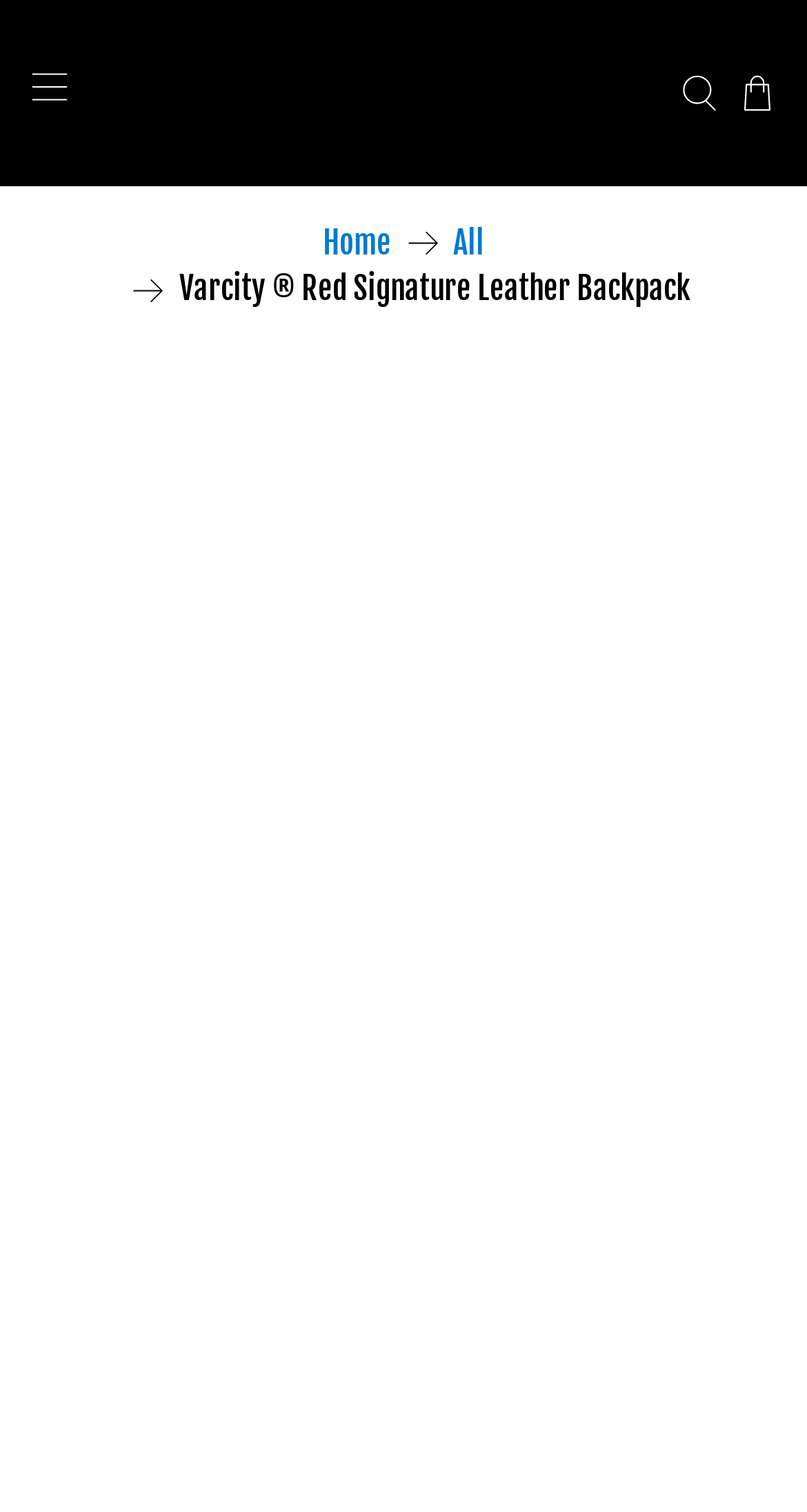Determine the bounding box for the described UI element: "investment in teamwork".

None